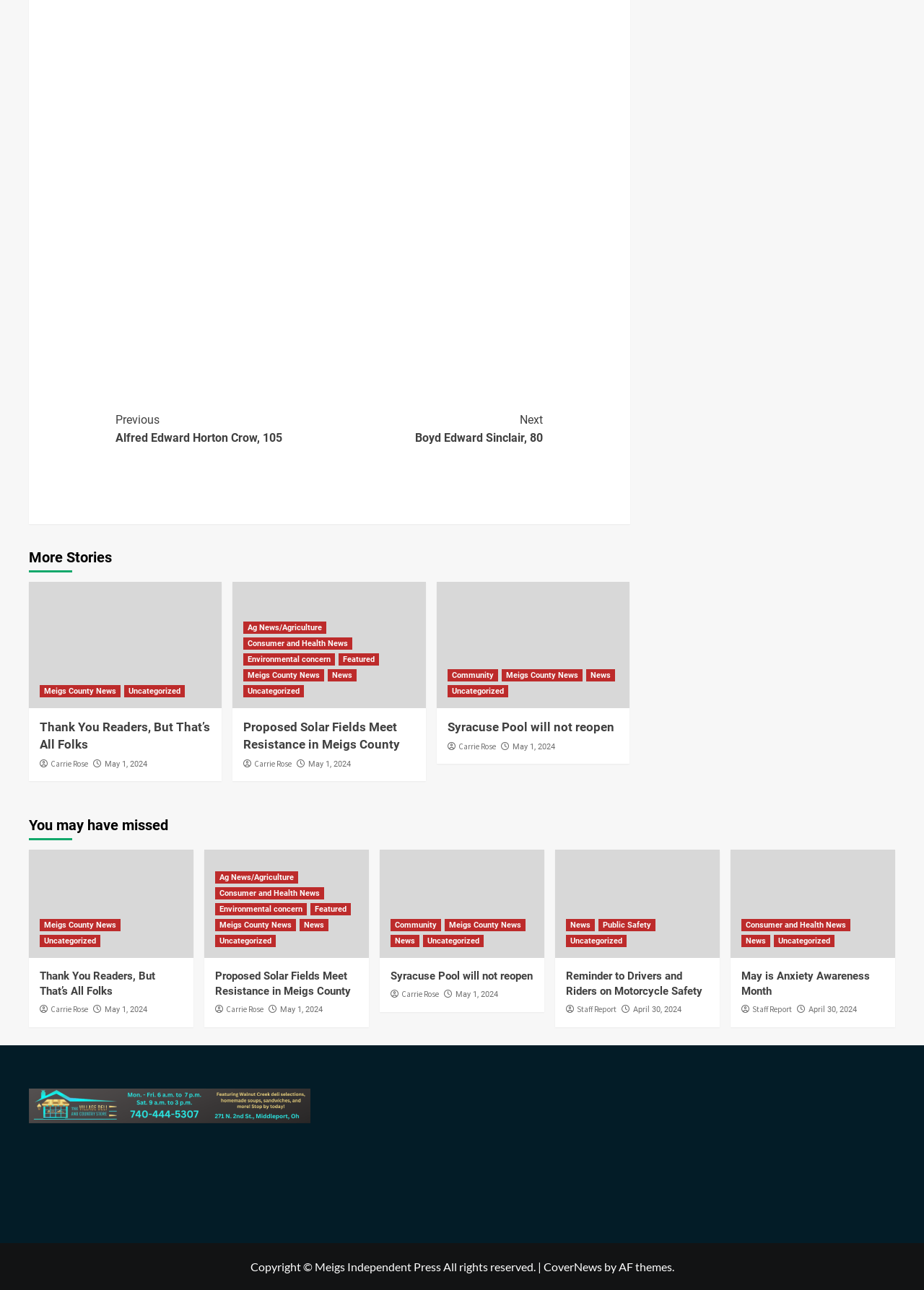How many news articles are displayed on this webpage?
Based on the screenshot, provide your answer in one word or phrase.

6